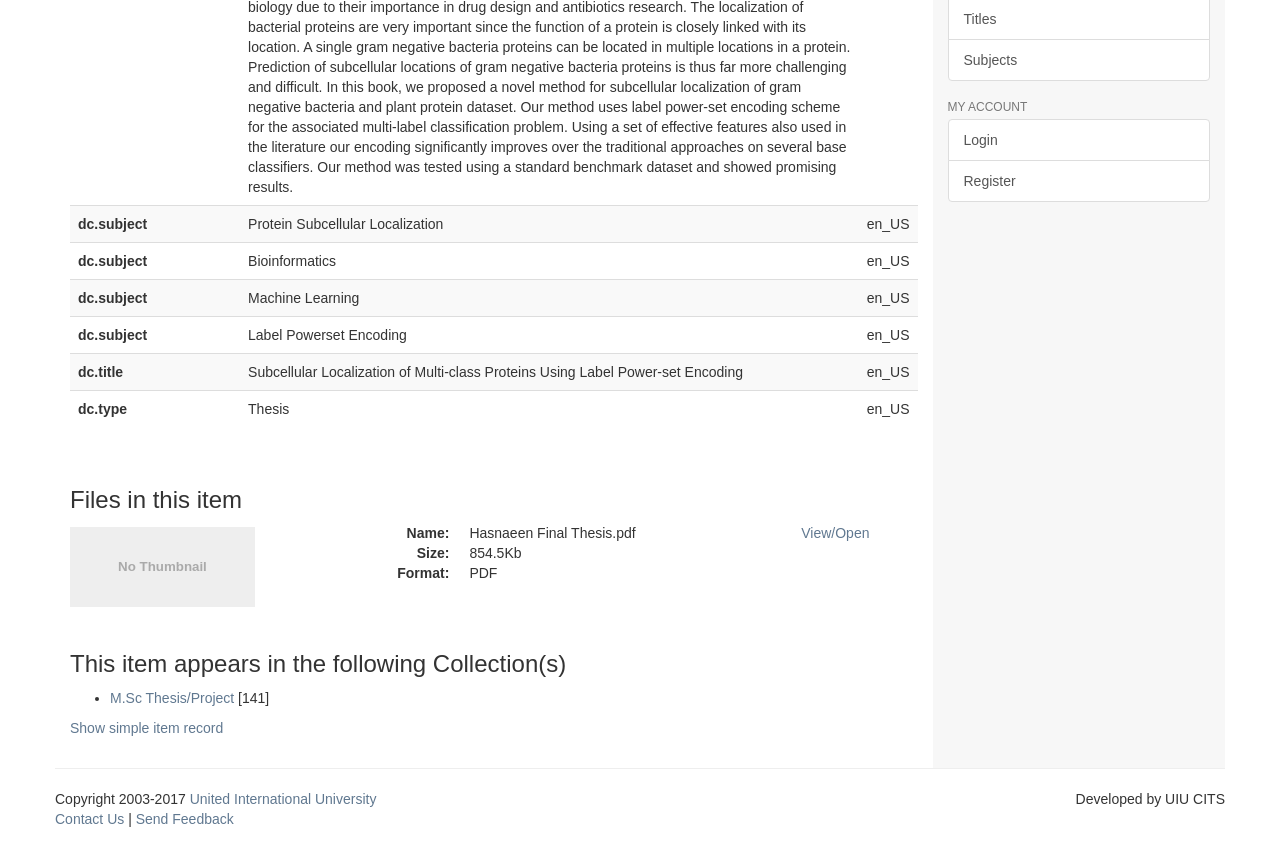Please provide the bounding box coordinates for the UI element as described: "alt="No Thumbnail [100%x80]"". The coordinates must be four floats between 0 and 1, represented as [left, top, right, bottom].

[0.055, 0.614, 0.2, 0.707]